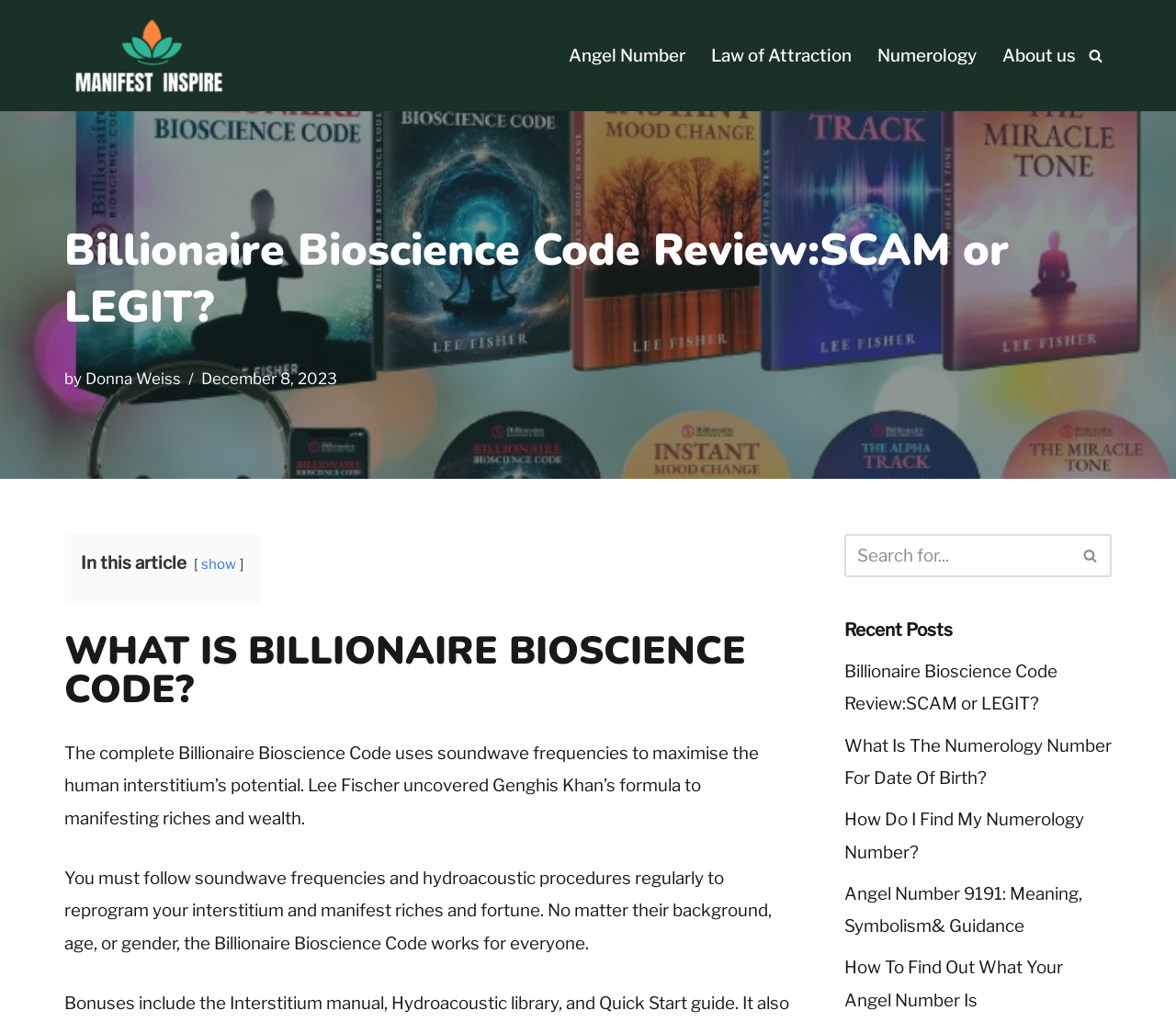Bounding box coordinates are to be given in the format (top-left x, top-left y, bottom-right x, bottom-right y). All values must be floating point numbers between 0 and 1. Provide the bounding box coordinate for the UI element described as: Contact Us

None